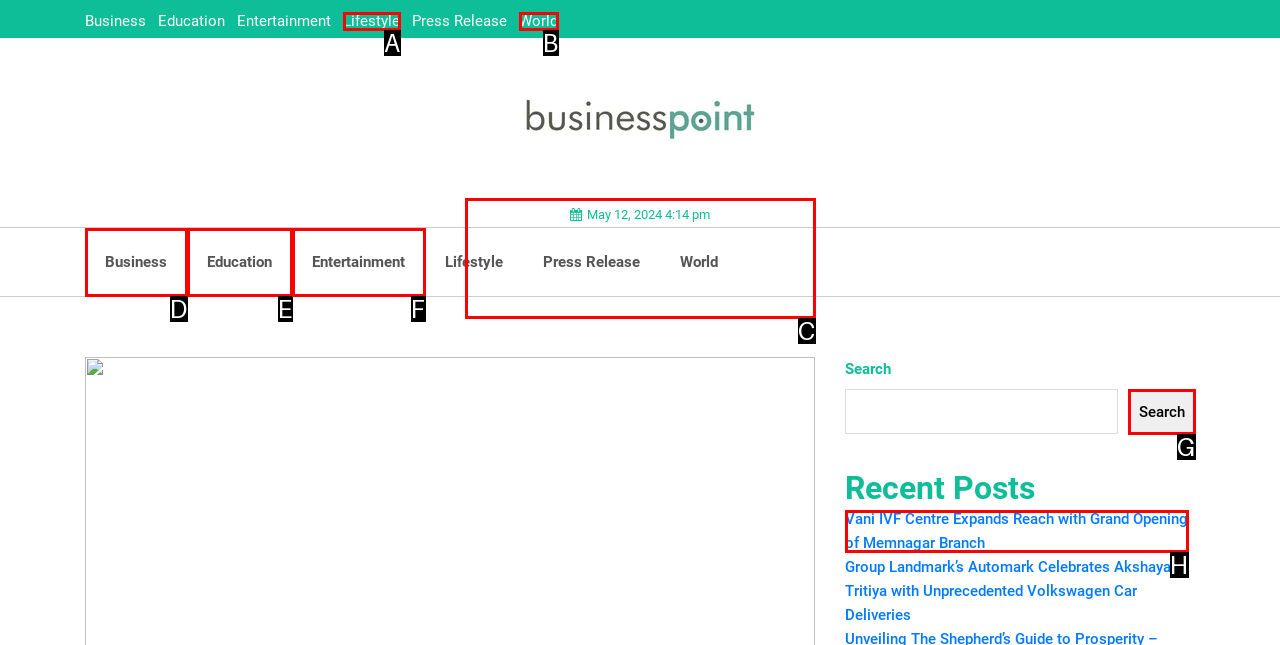From the description: Lifestyle, identify the option that best matches and reply with the letter of that option directly.

A